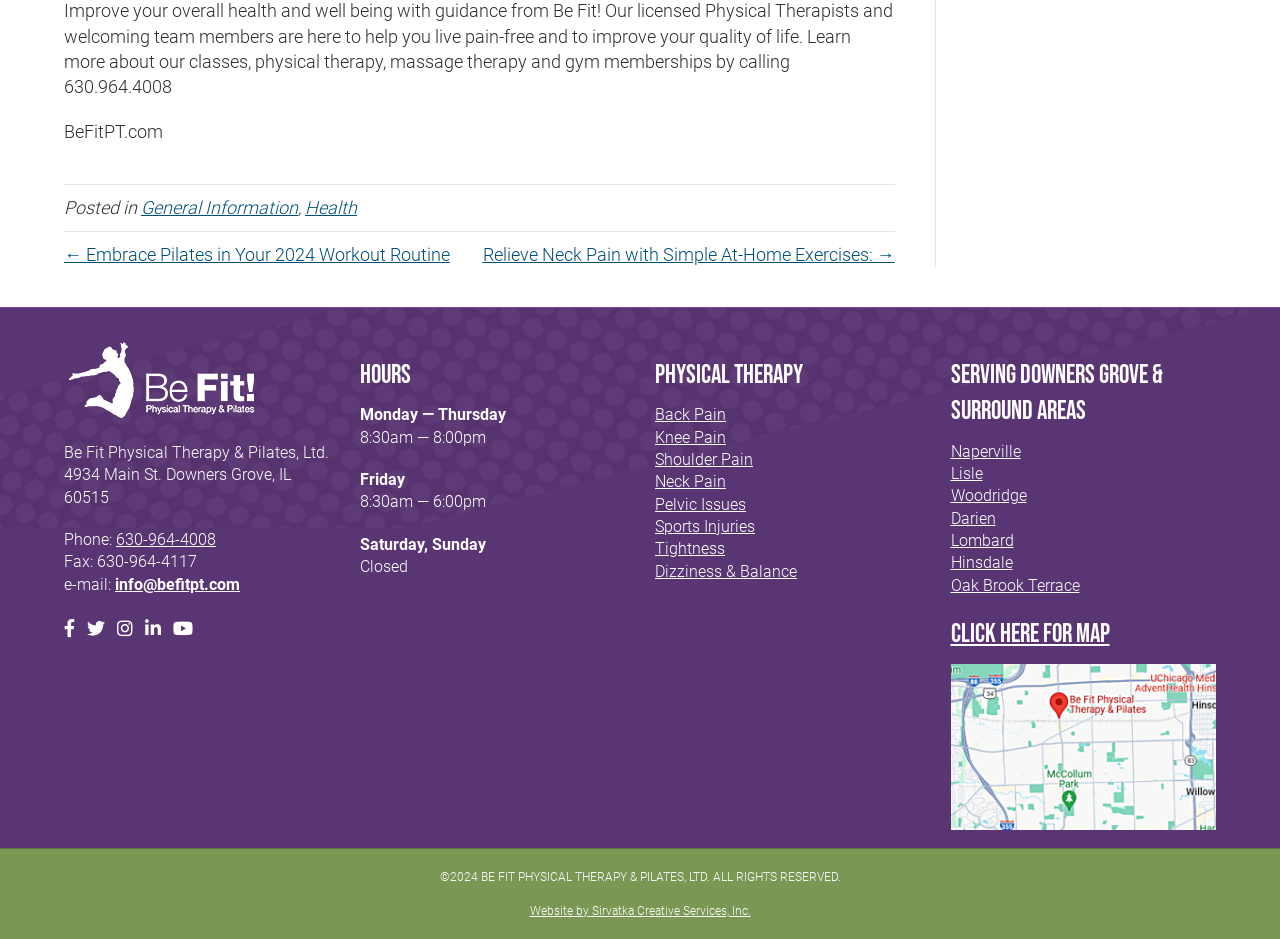What types of physical therapy are offered?
Using the screenshot, give a one-word or short phrase answer.

Back Pain, Knee Pain, etc.